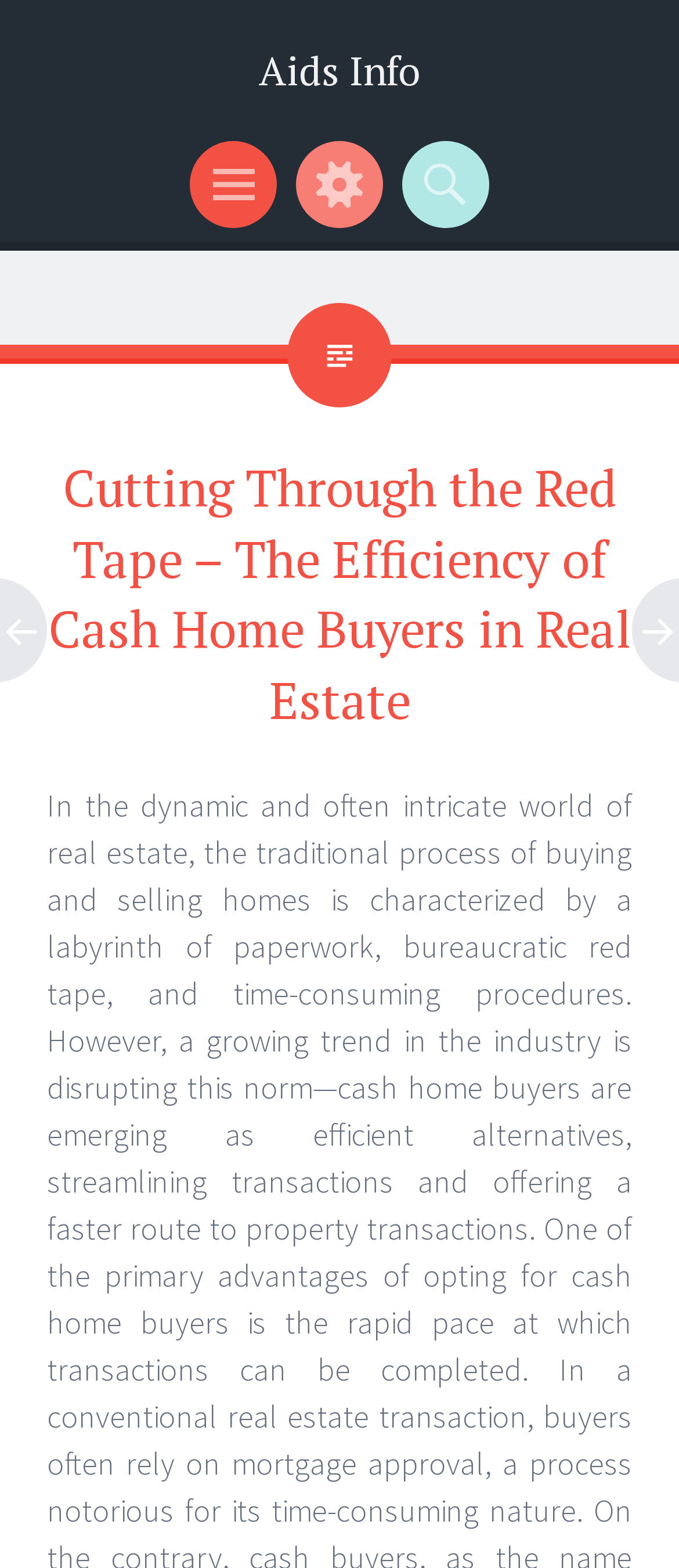What is the name of the website?
Please give a detailed and elaborate explanation in response to the question.

The name of the website can be found in the heading element at the top of the page, which is 'Aids Info'. This is also confirmed by the link with the same text.